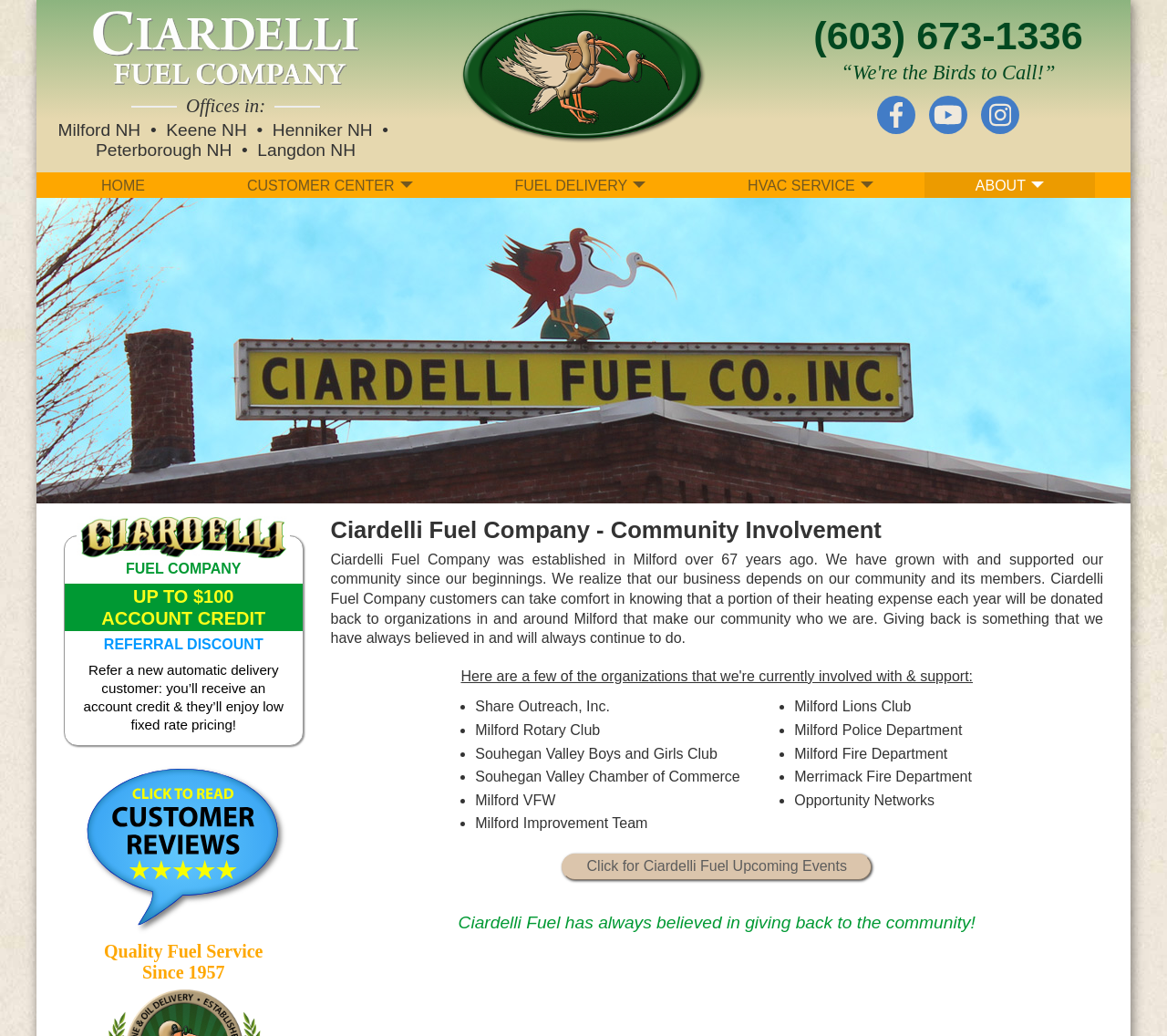Generate a thorough caption detailing the webpage content.

The webpage is about Ciardelli Fuel, a company that provides propane delivery, oil delivery, and HVAC services. At the top of the page, there is a logo of the company, accompanied by a horizontal separator line. Below the logo, there is a section that lists the company's office locations, including Milford NH, Keene NH, Henniker NH, Peterborough NH, and Langdon NH.

To the right of the office locations, there is a section that displays the company's contact information, including a phone number and links to the company's social media profiles on Facebook, YouTube, and Instagram.

The main content of the page is divided into several sections. The first section highlights the company's community involvement, with a heading that reads "Ciardelli Fuel Company - Community Involvement". Below the heading, there is a paragraph of text that explains the company's commitment to giving back to the community. The company has been in business for over 67 years and has supported various local organizations and charities.

The next section lists some of the organizations that the company has supported, including Share Outreach, Inc., Milford Rotary Club, Souhegan Valley Boys and Girls Club, and others. Each organization is listed with a bullet point, and the list is divided into two columns.

Further down the page, there is a section that promotes the company's referral program, which offers a discount to customers who refer new customers. There is also a section that displays customer reviews and ratings.

At the bottom of the page, there is a section that lists the company's upcoming events, with a link to click for more information. Finally, there is a heading that reiterates the company's commitment to giving back to the community.